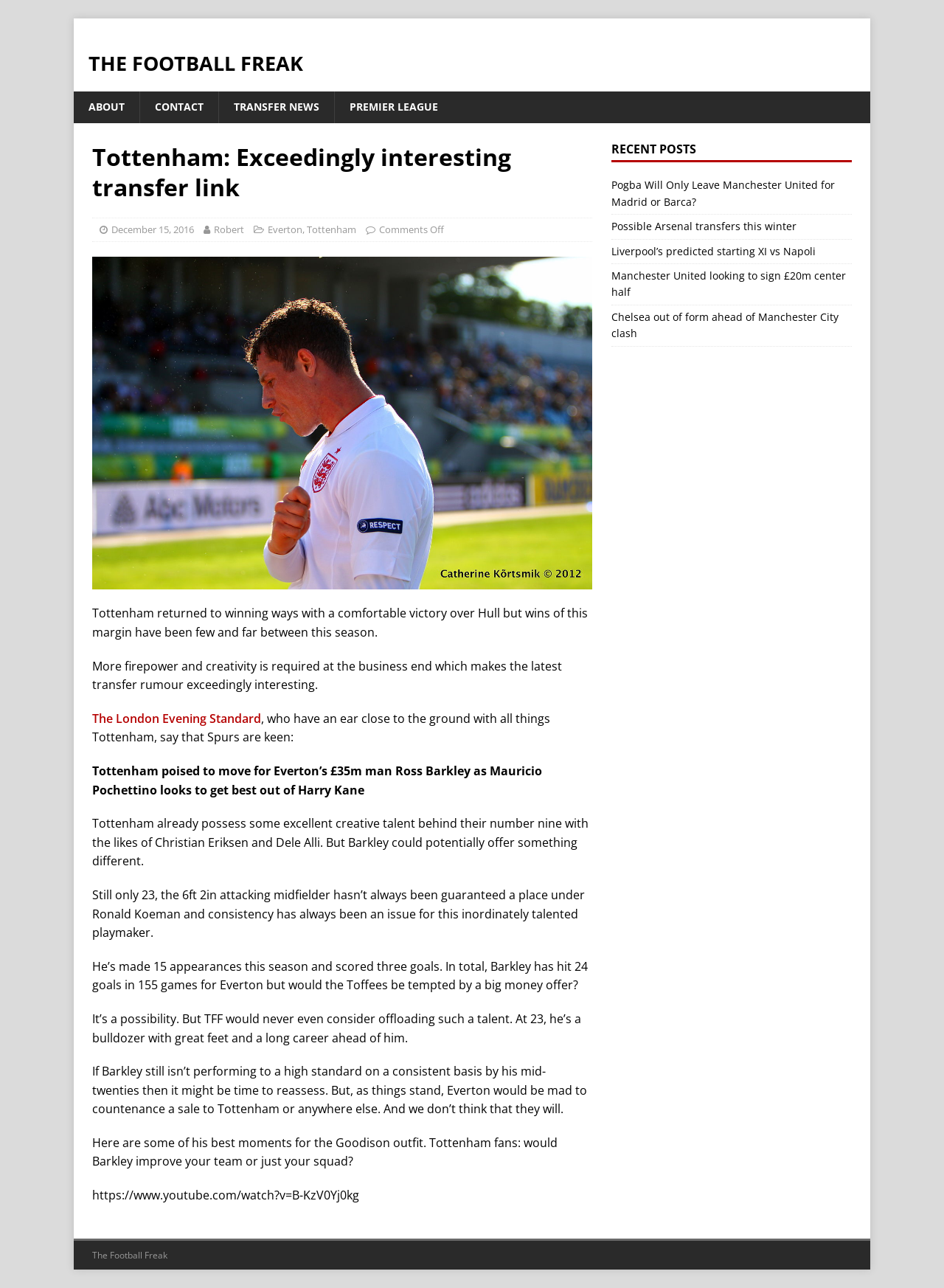Locate the bounding box coordinates of the area you need to click to fulfill this instruction: 'Visit the recent post about Pogba leaving Manchester United'. The coordinates must be in the form of four float numbers ranging from 0 to 1: [left, top, right, bottom].

[0.647, 0.138, 0.884, 0.162]